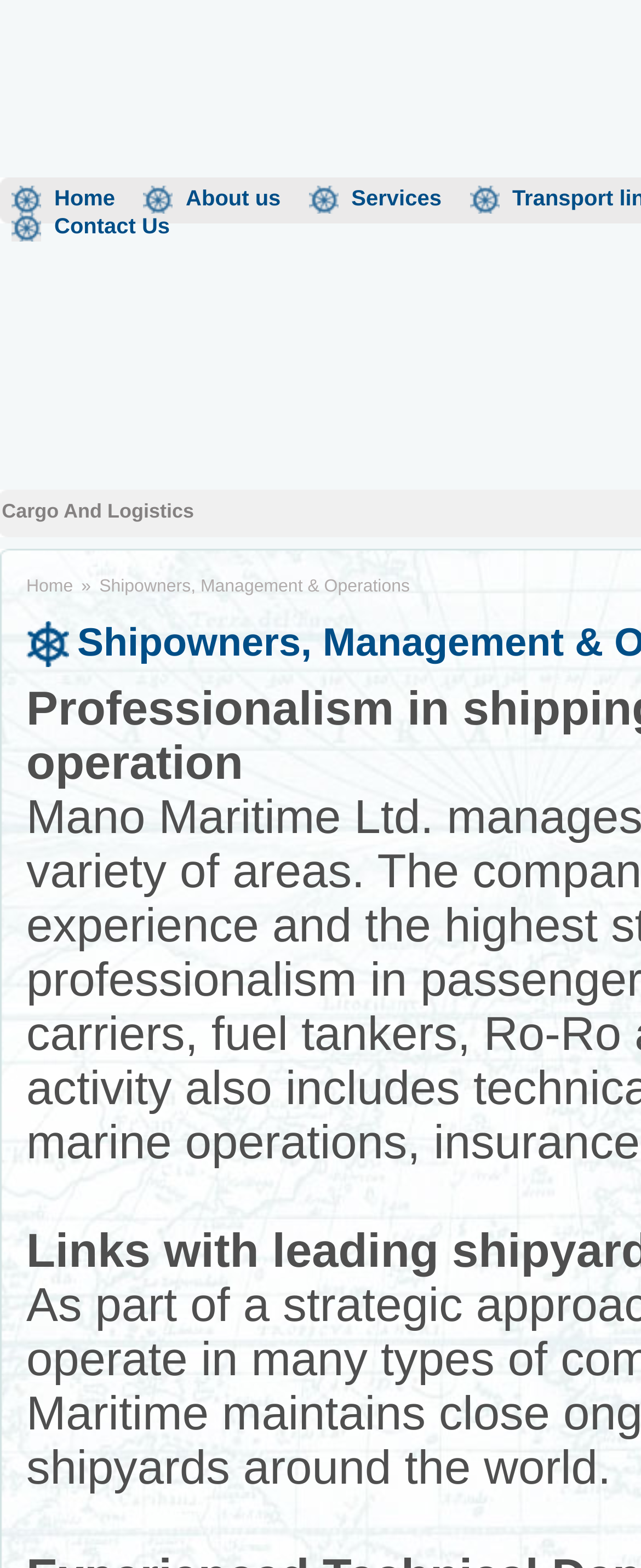Detail the various sections and features present on the webpage.

The webpage is a transport-related website, specifically focused on shipowners, management, and operations. At the top, there is a navigation menu with four main links: "Home", "About us", "Services", and "Contact Us", aligned horizontally and evenly spaced. 

Below the navigation menu, there are two prominent links, "cruises" and "Cargo And Logistics", positioned side by side. 

Further down, there is a secondary navigation section with three links: "Home", "»", and "Shipowners, Management & Operations", also aligned horizontally. The "»" link appears to be a separator or an arrow symbol. 

At the very bottom of the page, there is a small, isolated text element containing a non-breaking space character.